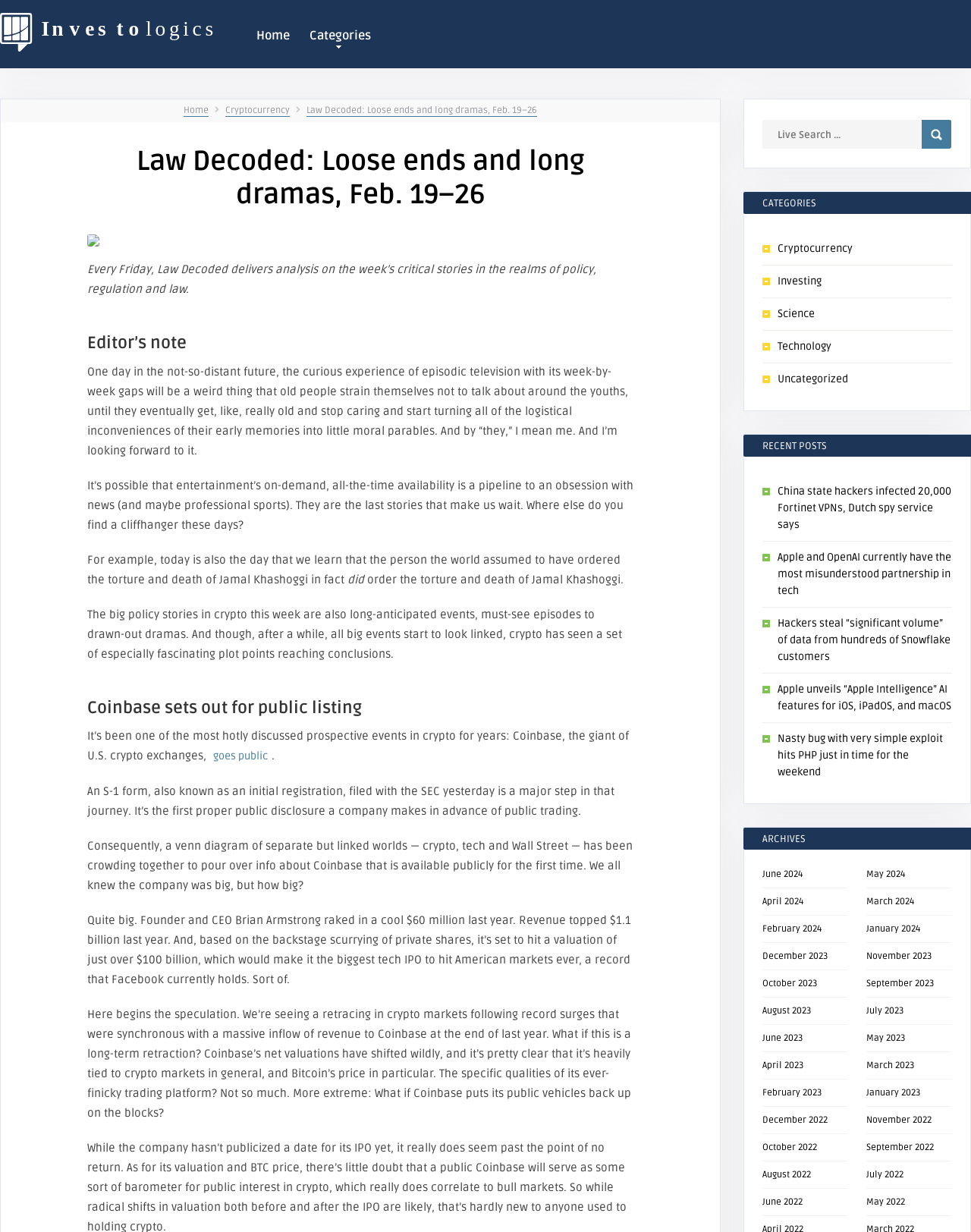Please identify the bounding box coordinates of the element on the webpage that should be clicked to follow this instruction: "Sign in to account". The bounding box coordinates should be given as four float numbers between 0 and 1, formatted as [left, top, right, bottom].

None